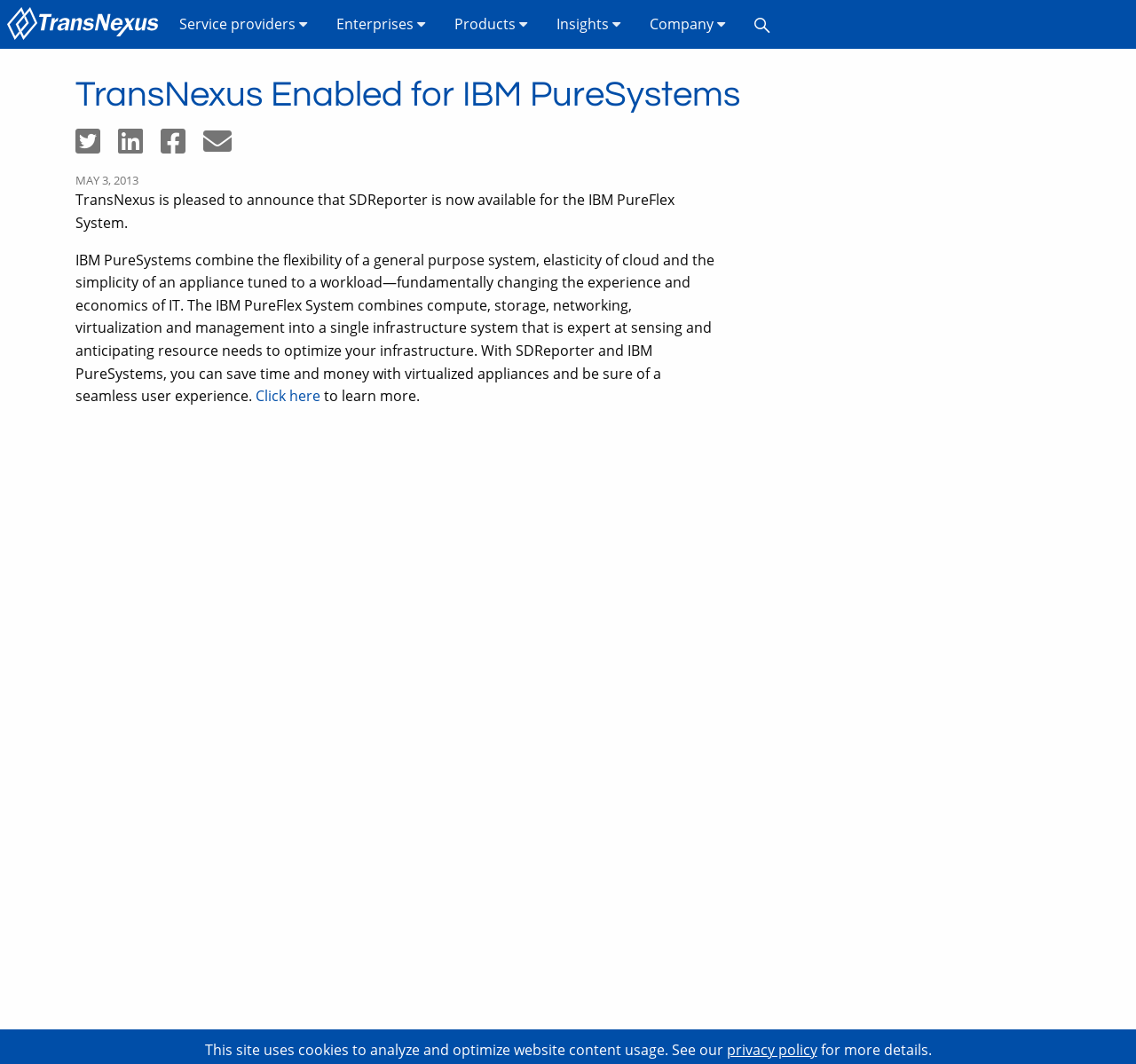What is the date of the announcement?
Use the information from the screenshot to give a comprehensive response to the question.

I found this answer by looking at the time element on the webpage, which displays the date 'MAY 3, 2013'.